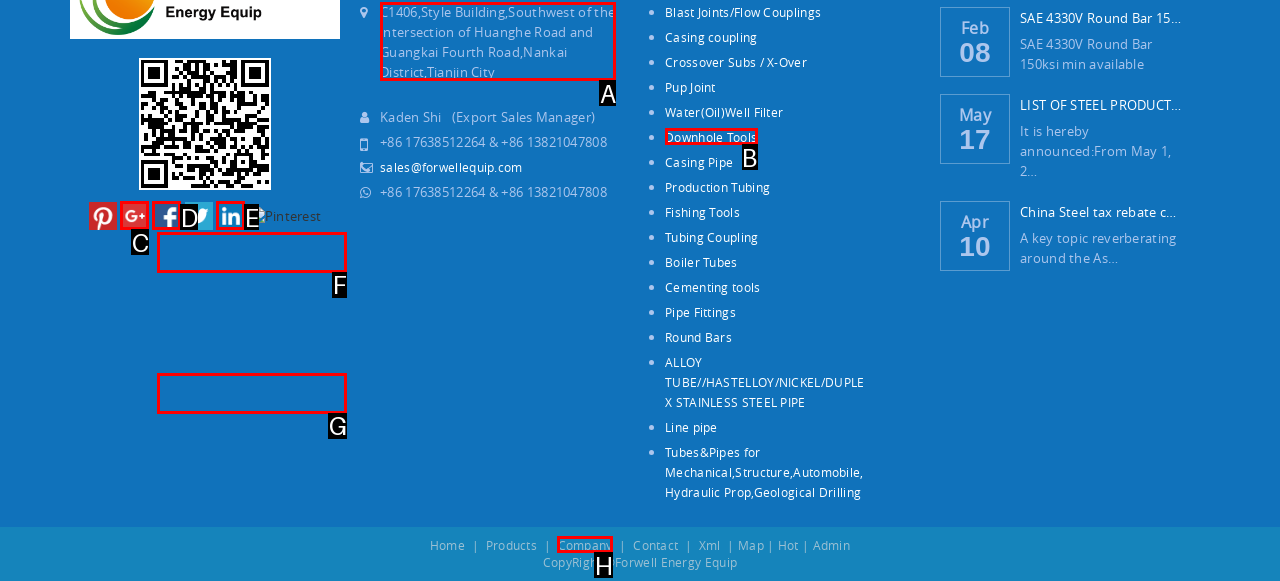Please indicate which option's letter corresponds to the task: Check the company address in 'C1406, Style Building, Southwest of the intersection of Huanghe Road and Guangkai Fourth Road, Nankai District, Tianjin City' by examining the highlighted elements in the screenshot.

A